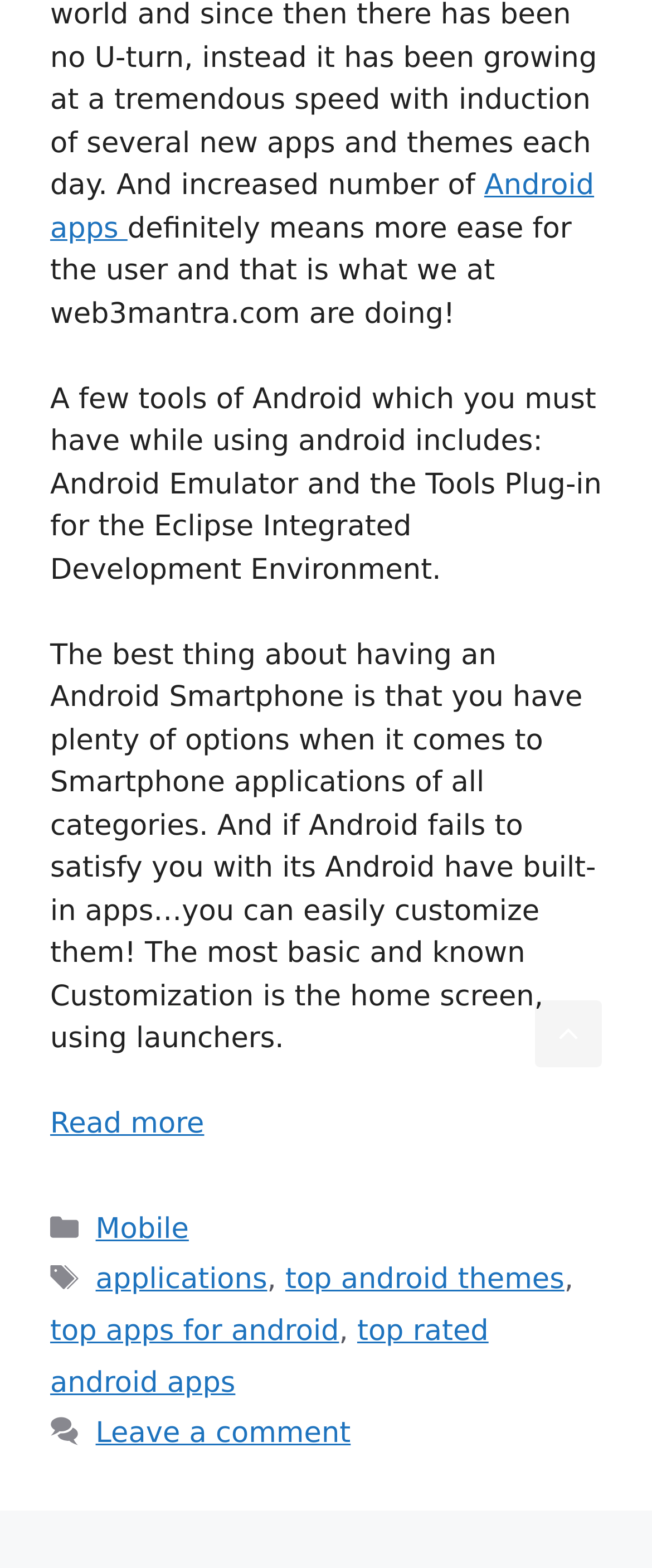Predict the bounding box for the UI component with the following description: "top rated android apps".

[0.077, 0.838, 0.749, 0.892]